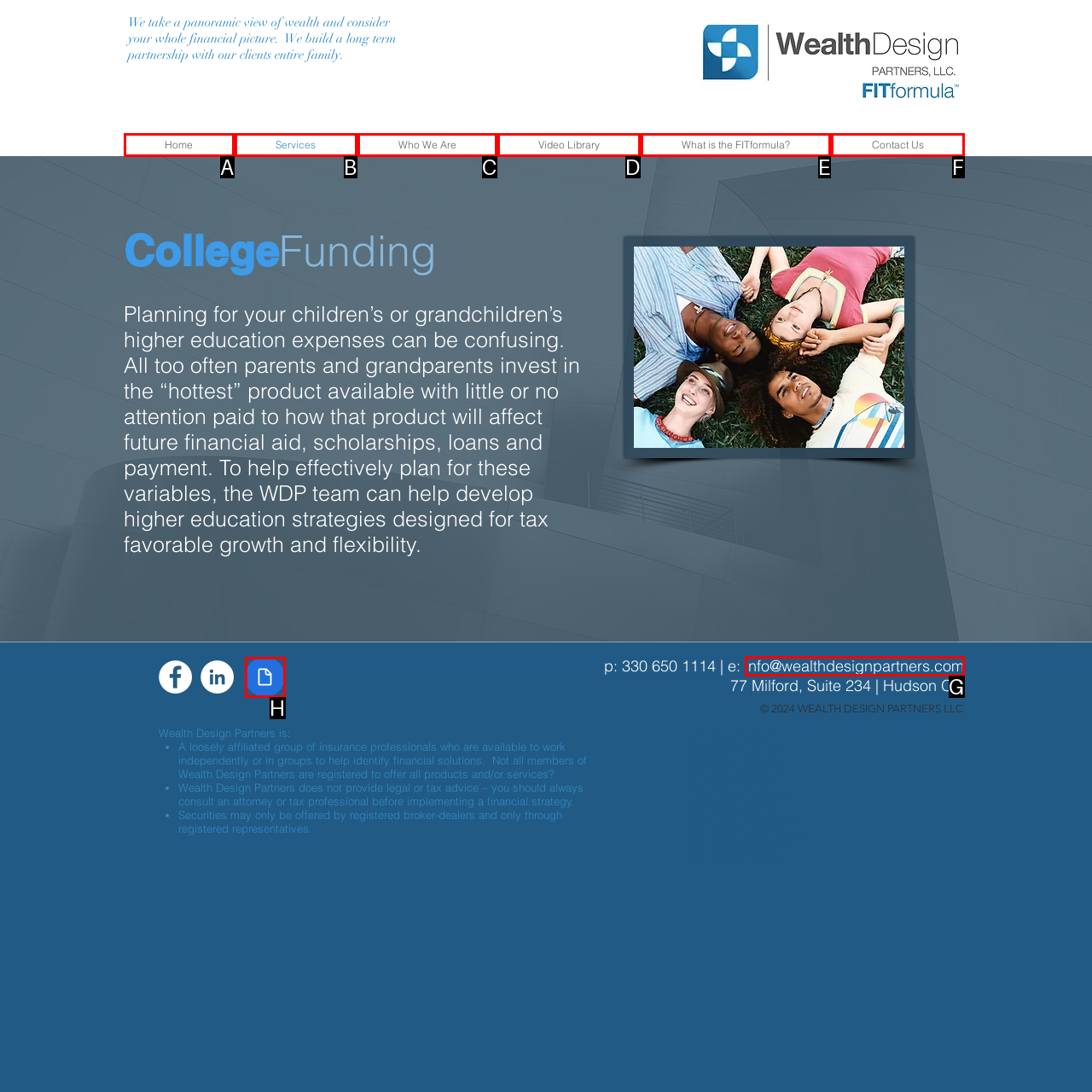Determine which option should be clicked to carry out this task: View auction by Christie’s New York
State the letter of the correct choice from the provided options.

None